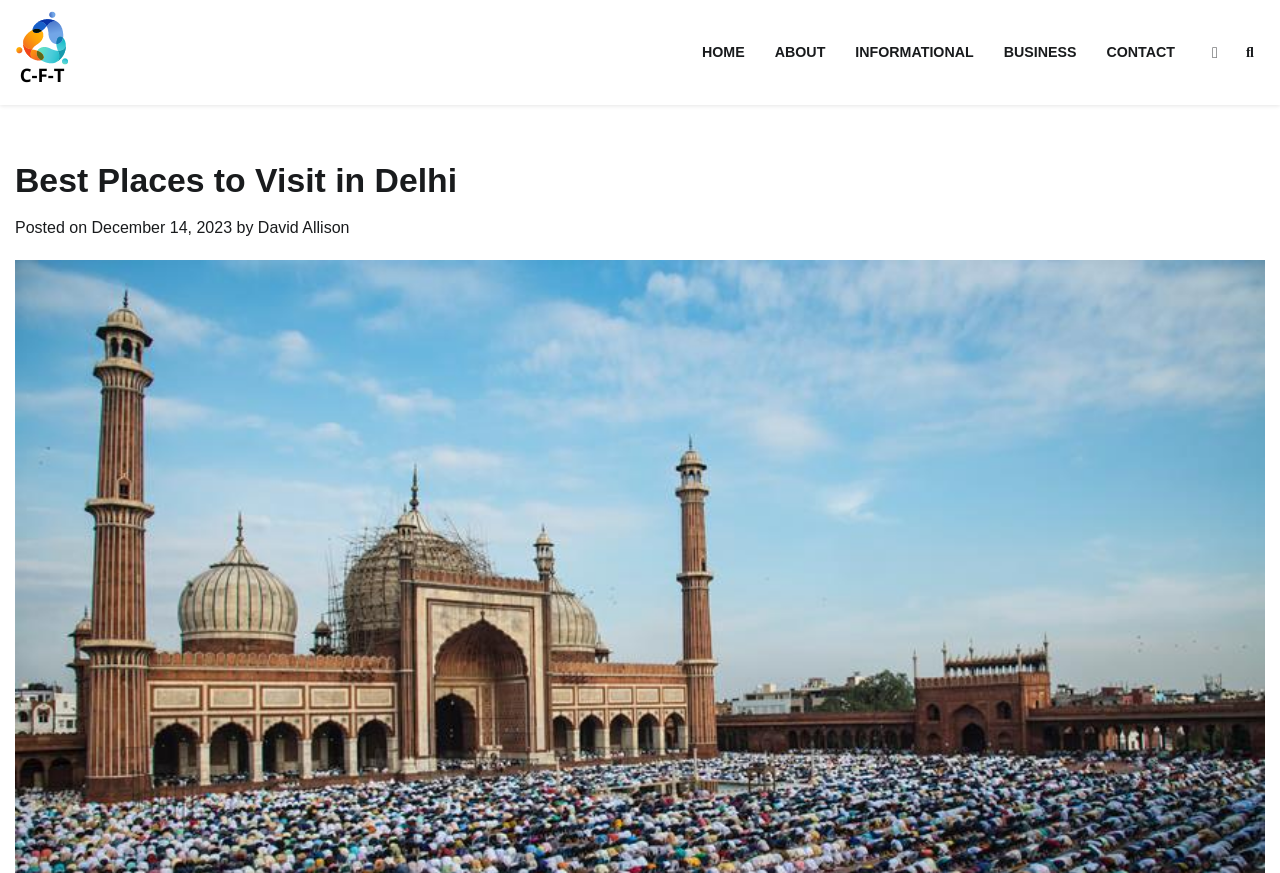Respond to the question below with a single word or phrase: What is the shape of the icon on the top-right corner?

Square